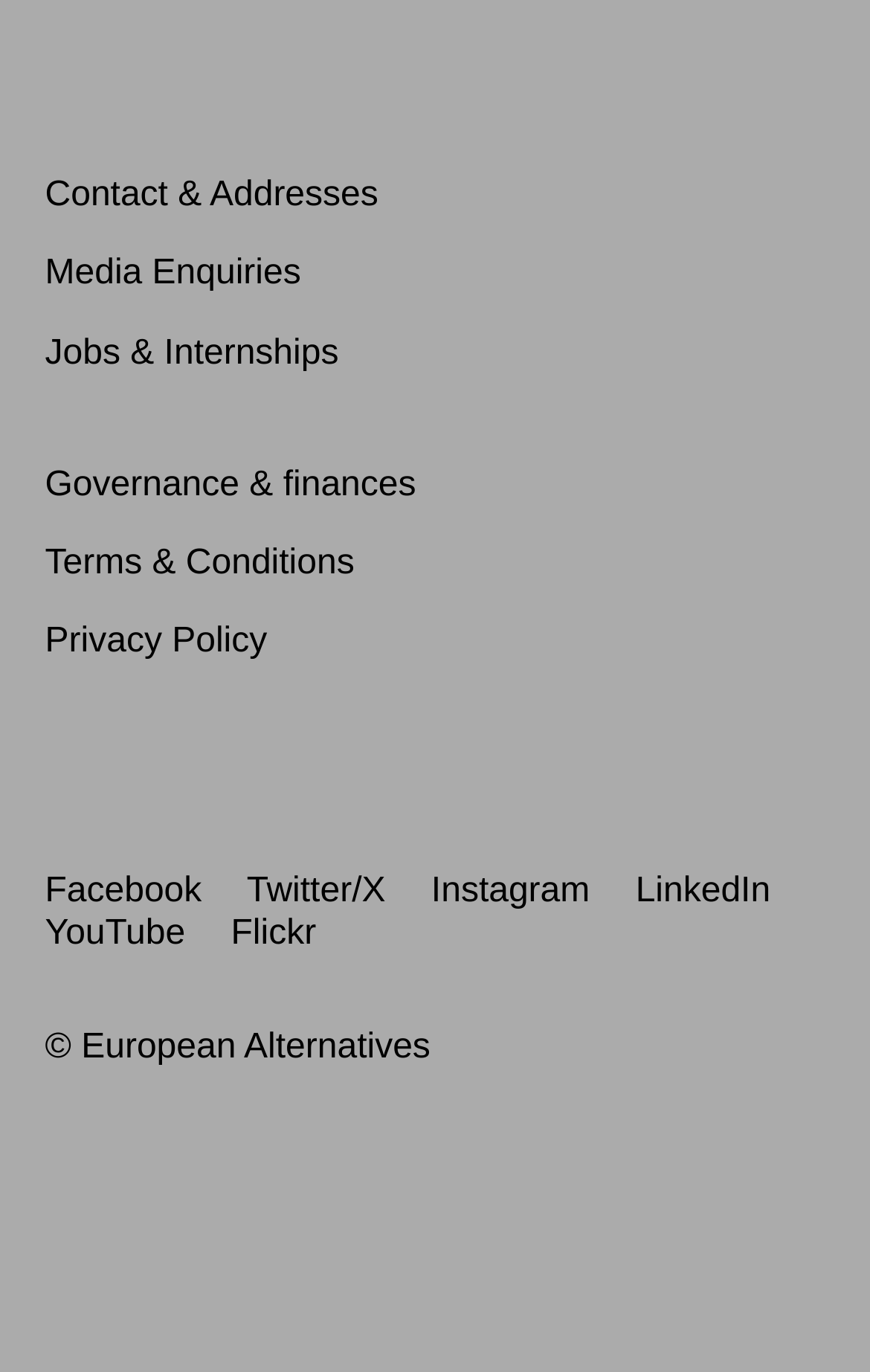Identify the bounding box of the HTML element described here: "parent_node: About aria-label="Menu"". Provide the coordinates as four float numbers between 0 and 1: [left, top, right, bottom].

None